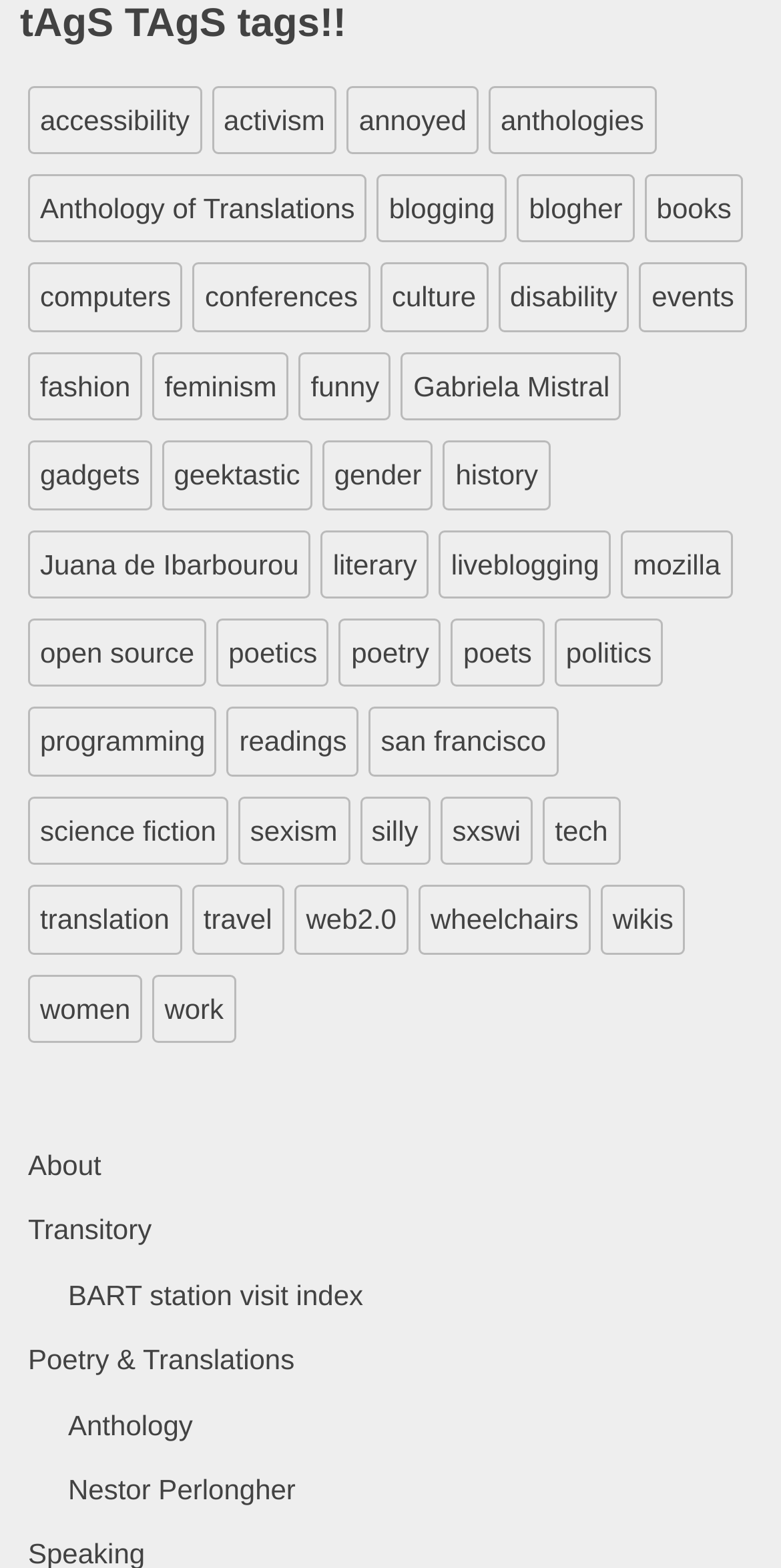Please answer the following question using a single word or phrase: 
Is the webpage organized by categories?

yes